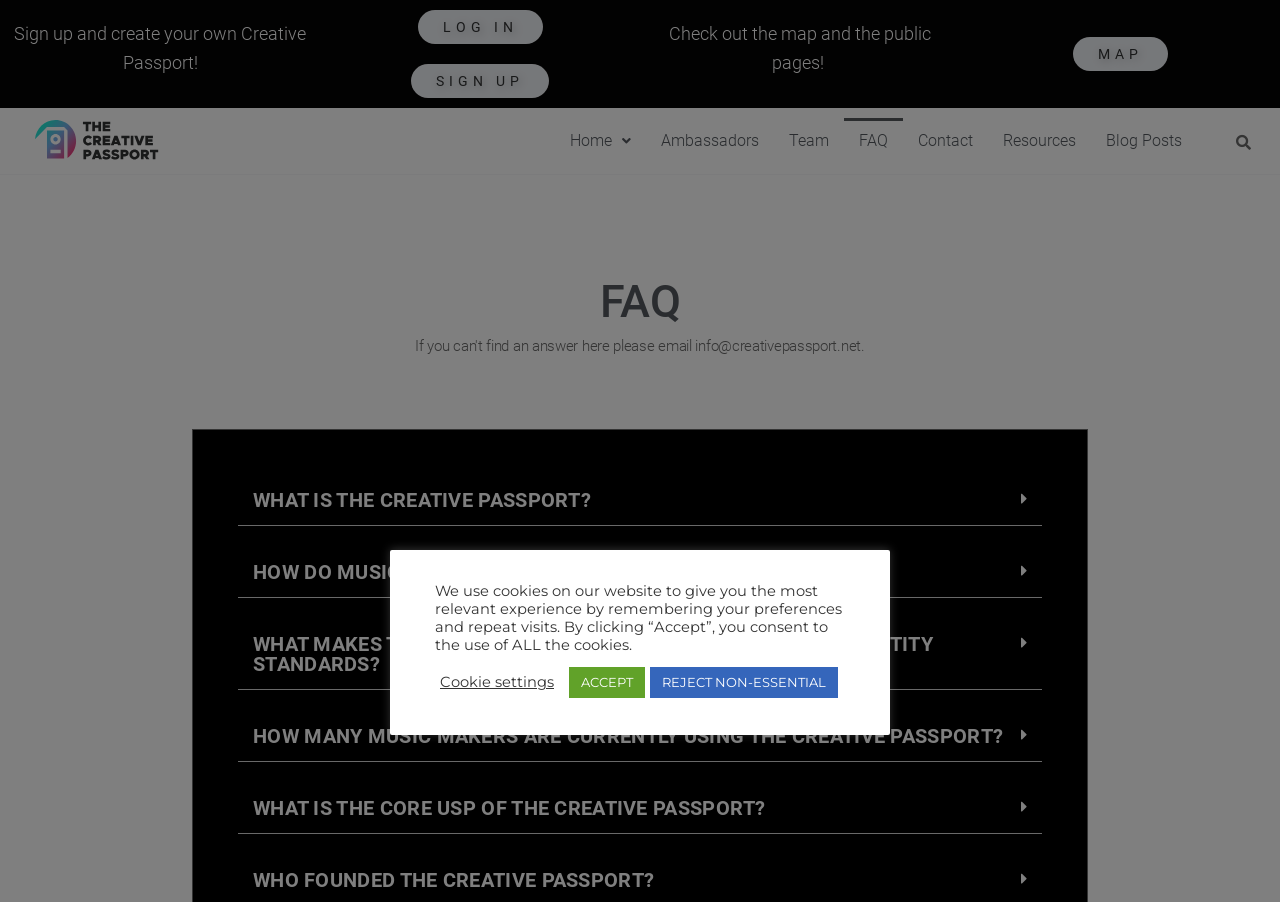Identify the bounding box coordinates of the region I need to click to complete this instruction: "Sign up and create your own Creative Passport!".

[0.321, 0.071, 0.429, 0.109]